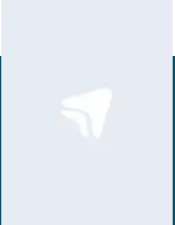What theme is reflected in the visual design?
Answer the question with as much detail as you can, using the image as a reference.

The visual design of the logo and the webpage is described as supporting the theme of dynamic movement, which is associated with the energetic nature of the trampoline market, suggesting that the design elements convey a sense of energy and activity.